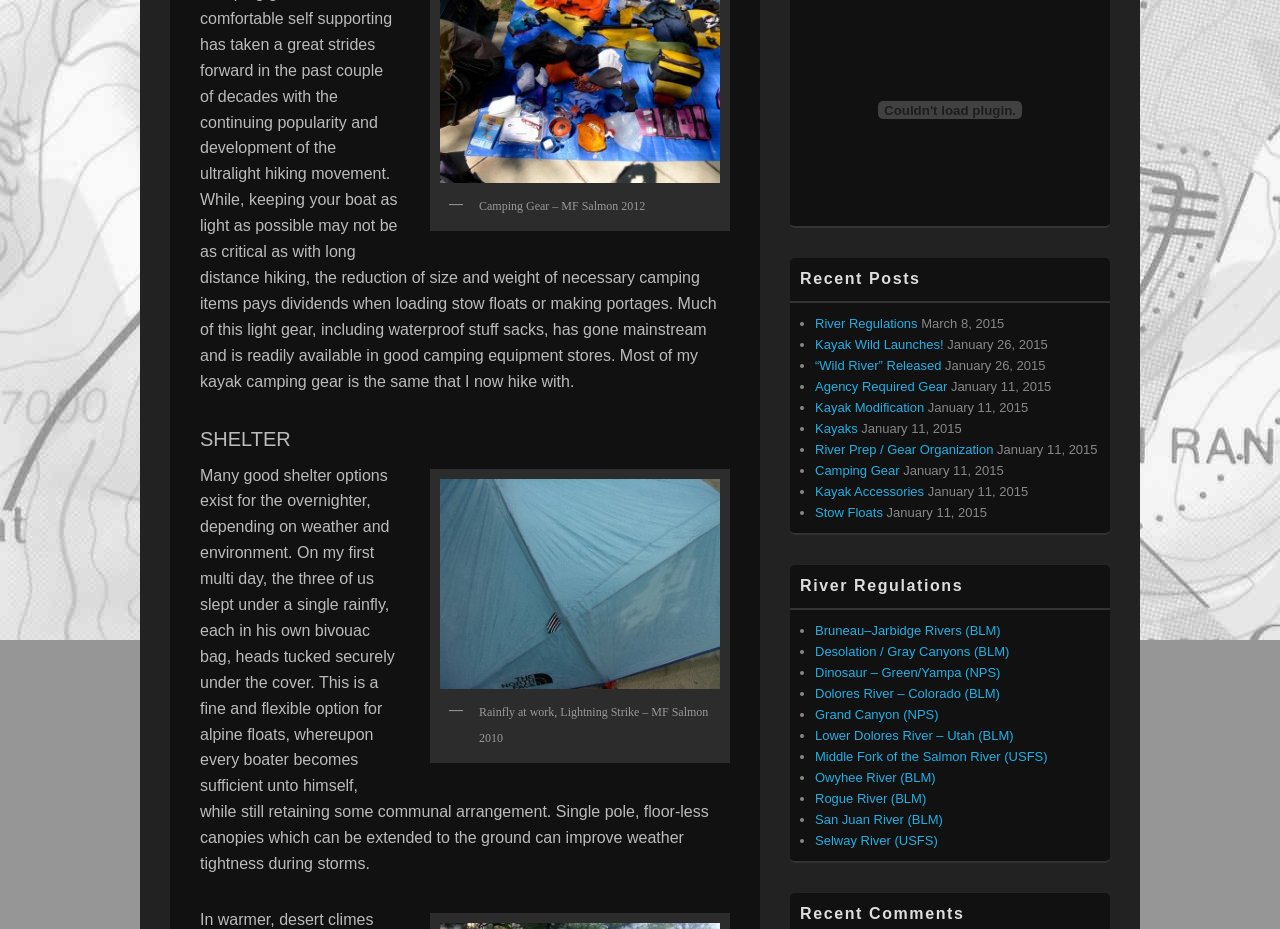Using the provided element description: "San Juan River (BLM)", identify the bounding box coordinates. The coordinates should be four floats between 0 and 1 in the order [left, top, right, bottom].

[0.637, 0.874, 0.737, 0.89]